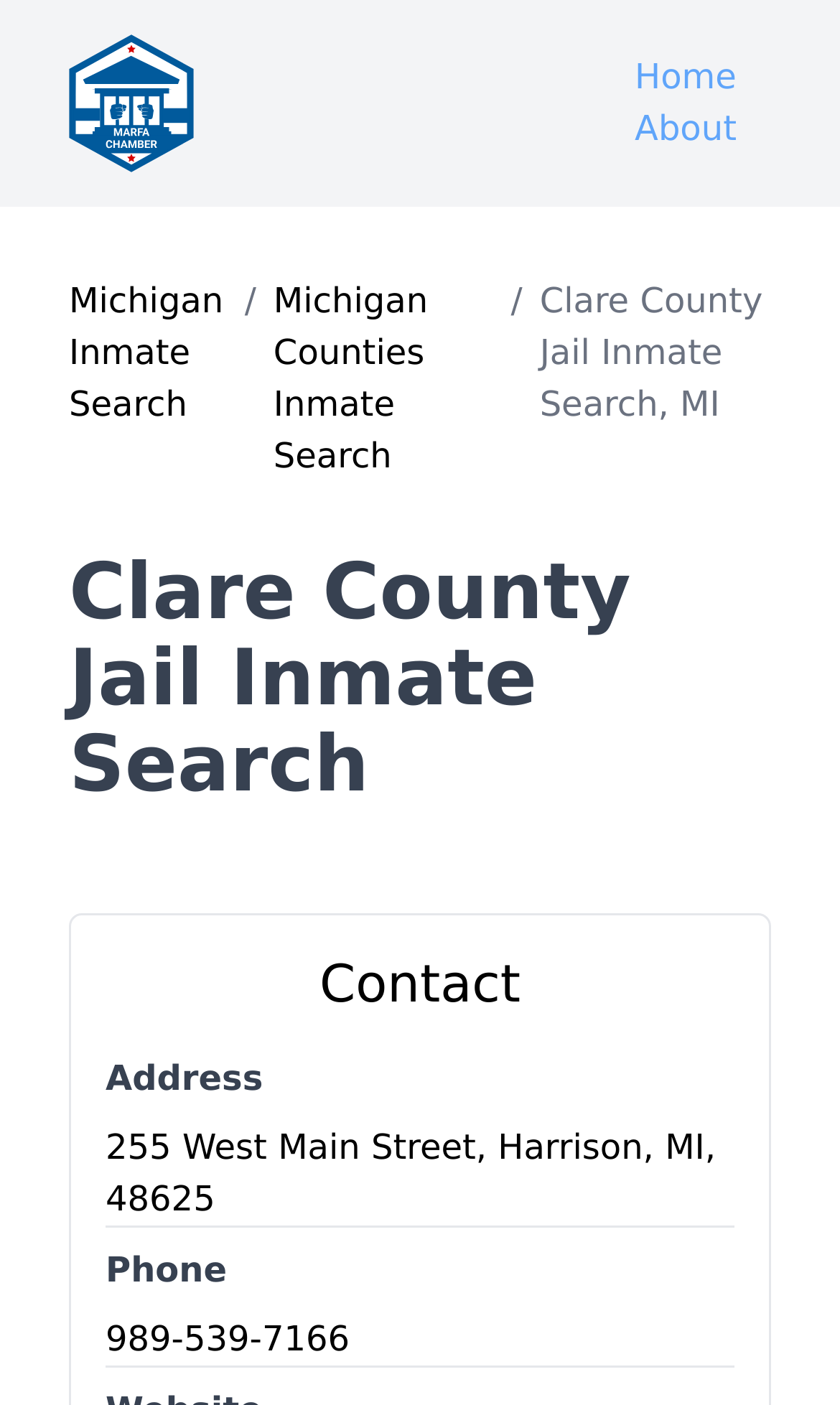Describe all significant elements and features of the webpage.

The webpage is about searching for inmates incarcerated in Clare County Jail, Michigan. At the top left corner, there is a logo image with a corresponding link. To the right of the logo, there are three links: "Home", "About", and "Michigan Inmate Search". Below the logo, there is a navigation menu with links to "Michigan Counties Inmate Search" and a separator slash.

The main content of the page is divided into two sections. The first section has a heading "Clare County Jail Inmate Search" and provides information about searching for inmates in Clare County Jail. The second section has a heading "Contact" and displays the address, phone number, and other contact details of the jail. The address is "255 West Main Street, Harrison, MI, 48625", and the phone number is "989-539-7166".

There are a total of 5 links on the page, including the logo link, and 7 static text elements, including the headings and contact information. The page has a simple and organized layout, making it easy to find the desired information.